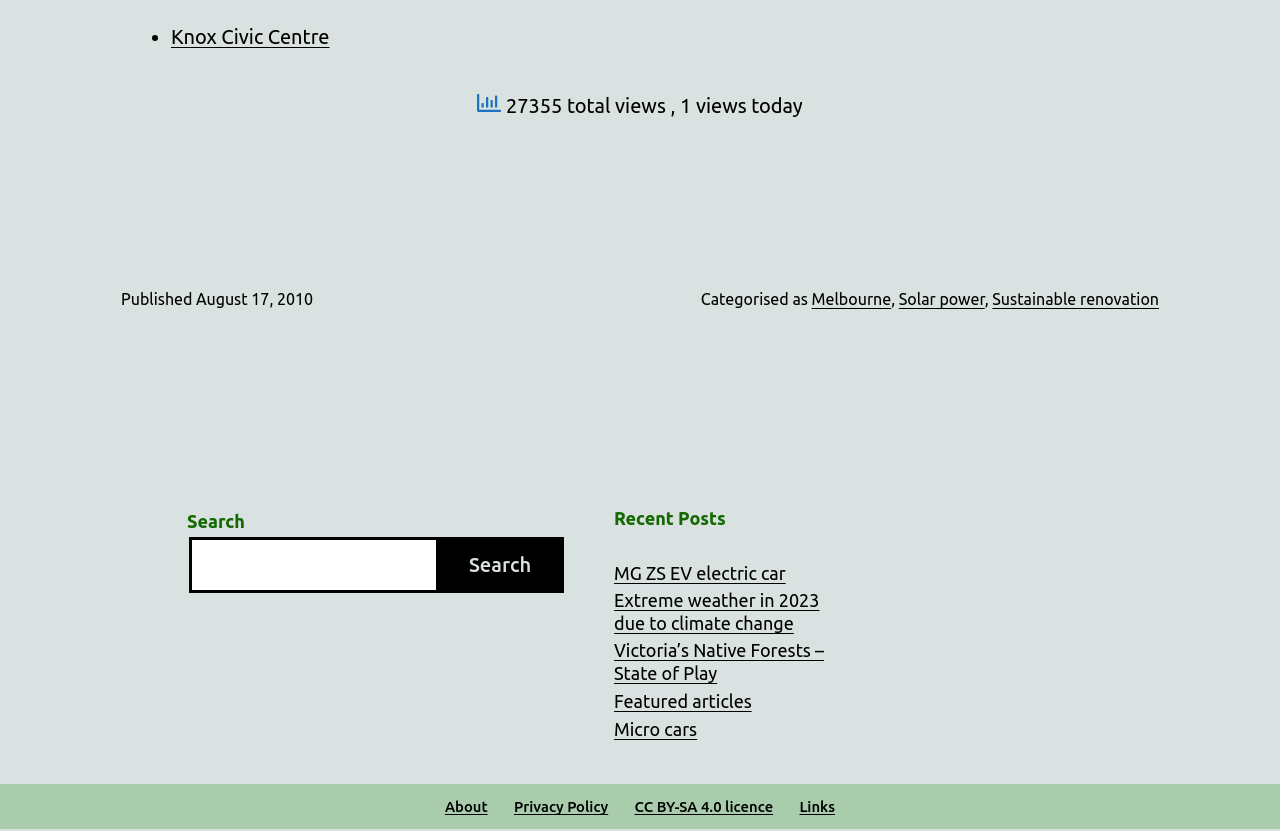Please determine the bounding box coordinates of the element's region to click in order to carry out the following instruction: "Learn about Melbourne". The coordinates should be four float numbers between 0 and 1, i.e., [left, top, right, bottom].

[0.634, 0.349, 0.696, 0.371]